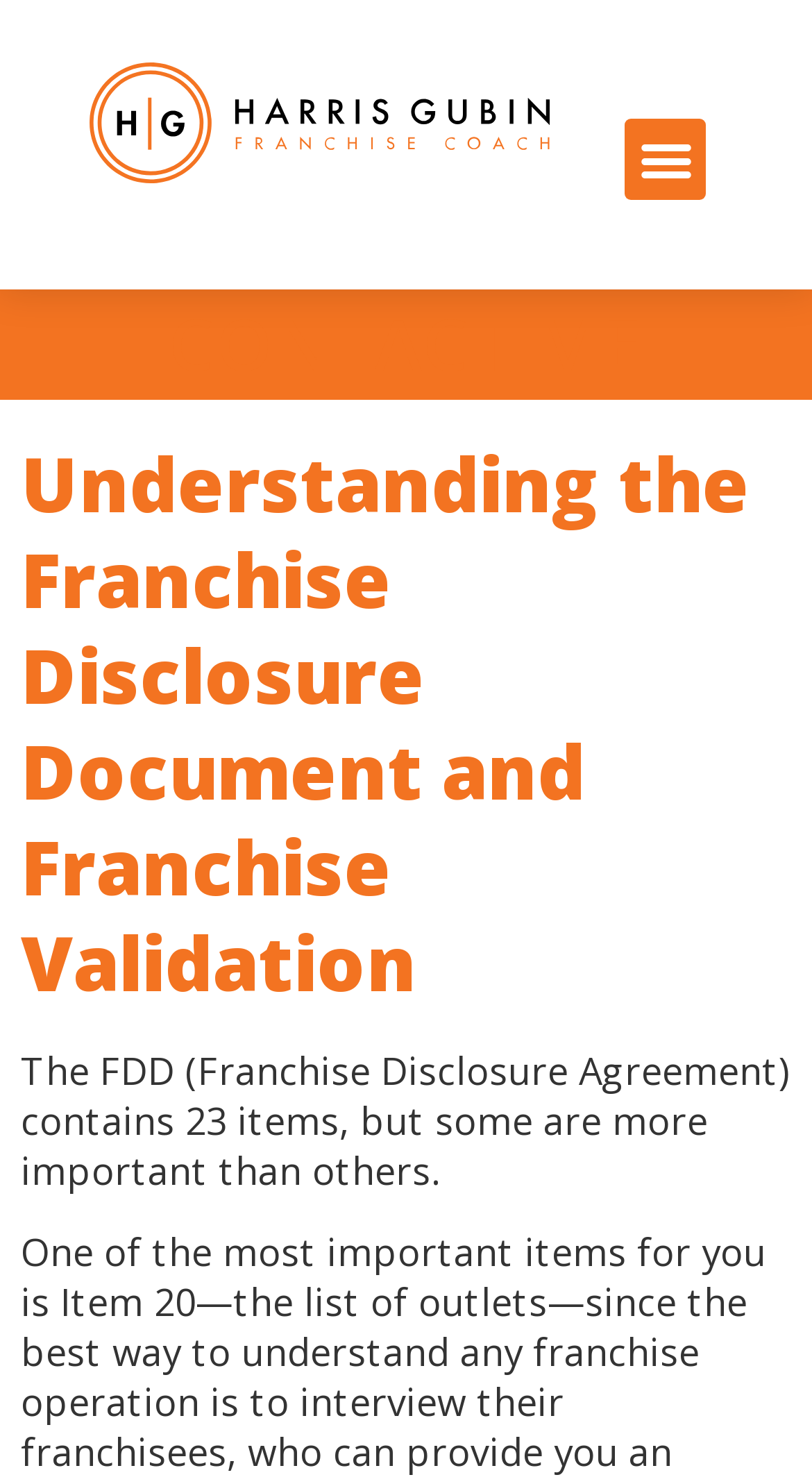Use a single word or phrase to answer the question: 
What is the purpose of Item 20 in the FDD?

List of outlets